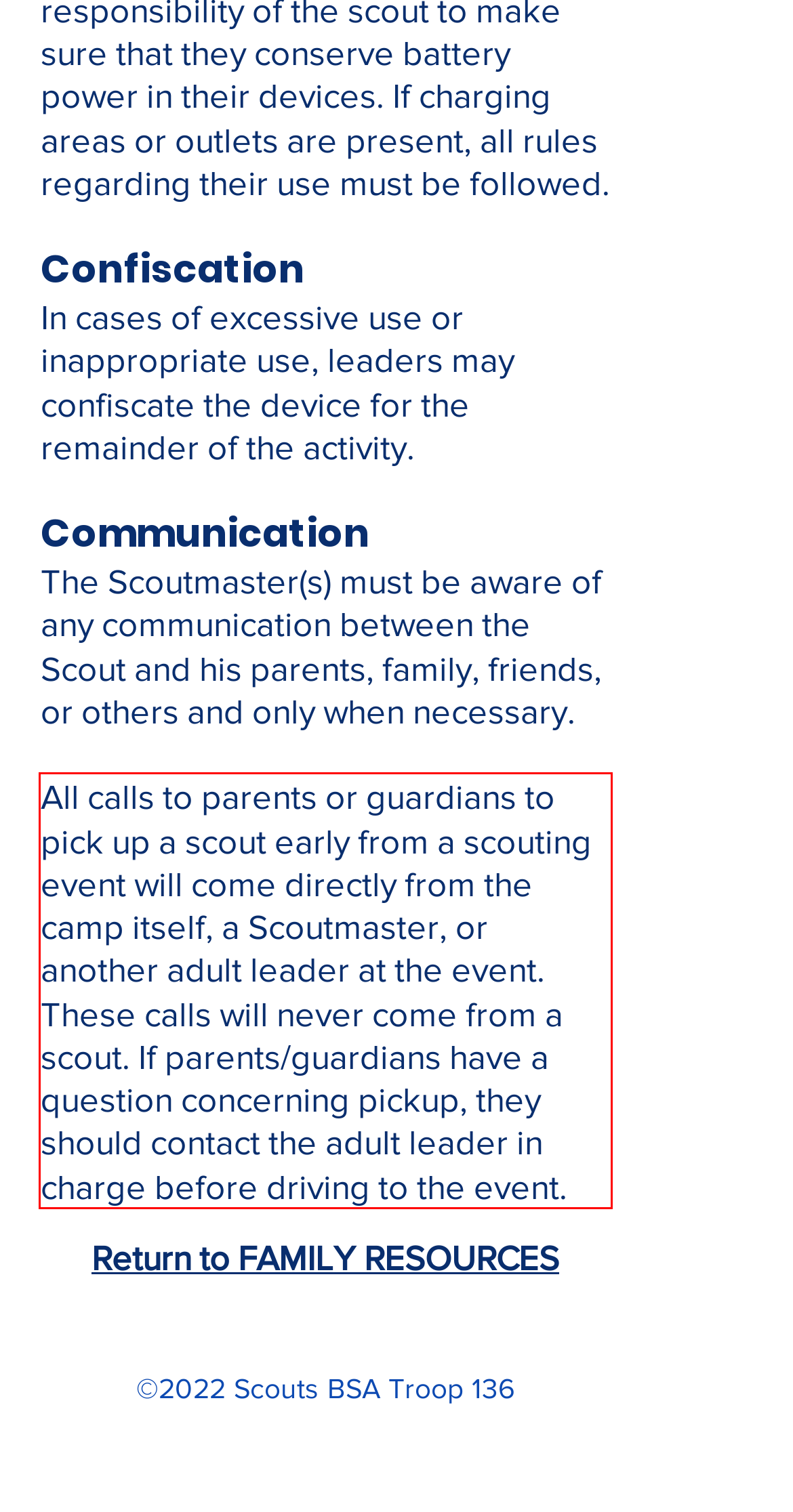By examining the provided screenshot of a webpage, recognize the text within the red bounding box and generate its text content.

All calls to parents or guardians to pick up a scout early from a scouting event will come directly from the camp itself, a Scoutmaster, or another adult leader at the event. These calls will never come from a scout. If parents/guardians have a question concerning pickup, they should contact the adult leader in charge before driving to the event.